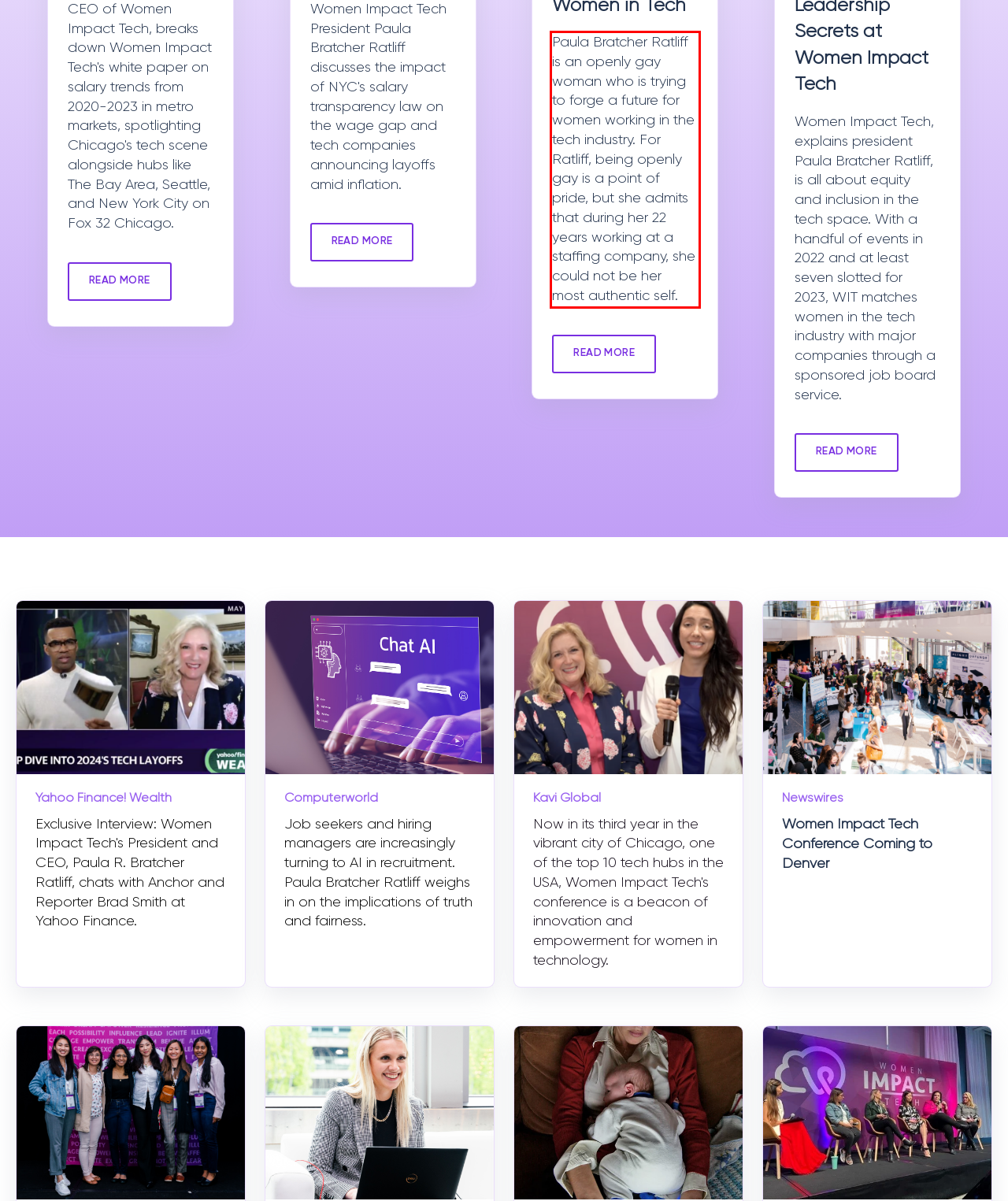Please recognize and transcribe the text located inside the red bounding box in the webpage image.

Paula Bratcher Ratliff is an openly gay woman who is trying to forge a future for women working in the tech industry. For Ratliff, being openly gay is a point of pride, but she admits that during her 22 years working at a staffing company, she could not be her most authentic self.